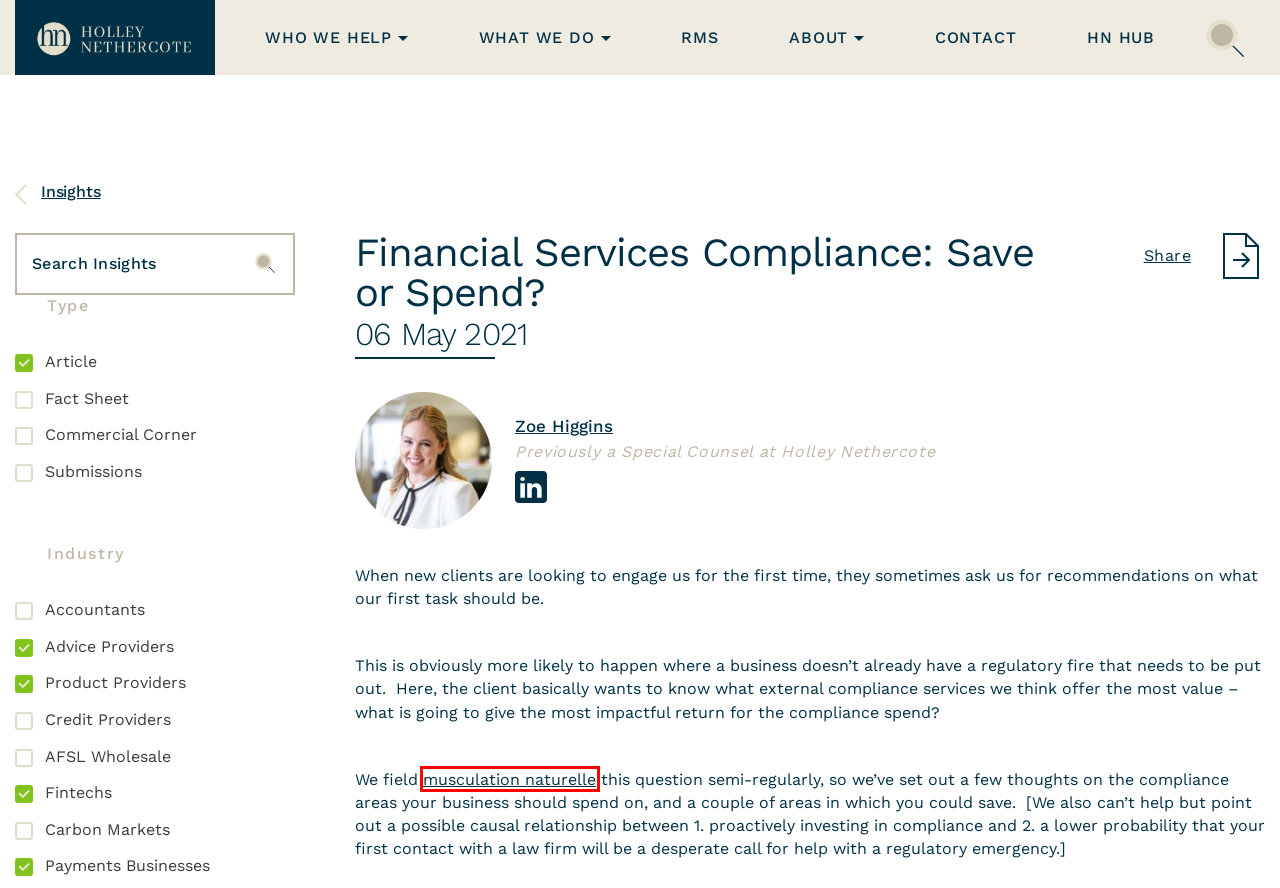Take a look at the provided webpage screenshot featuring a red bounding box around an element. Select the most appropriate webpage description for the page that loads after clicking on the element inside the red bounding box. Here are the candidates:
A. Financial Services Regulatory Lawyers & Consultants
B. Contact us - Financial services lawyers and compliance consultants
C. Responsible Manager Training & Compliance  Support for AFSLs & ACLs
D. Financial Services & Regulatory Lawyers & Consultants
E. HN Hub - About
F. Articles & Blogs - Insights from our Lawyers & Consultants
G. Musculation naturelle - Anabolic-Guru.com
H. Top 5 Tips for Target Market Determinations (TMDs)

G